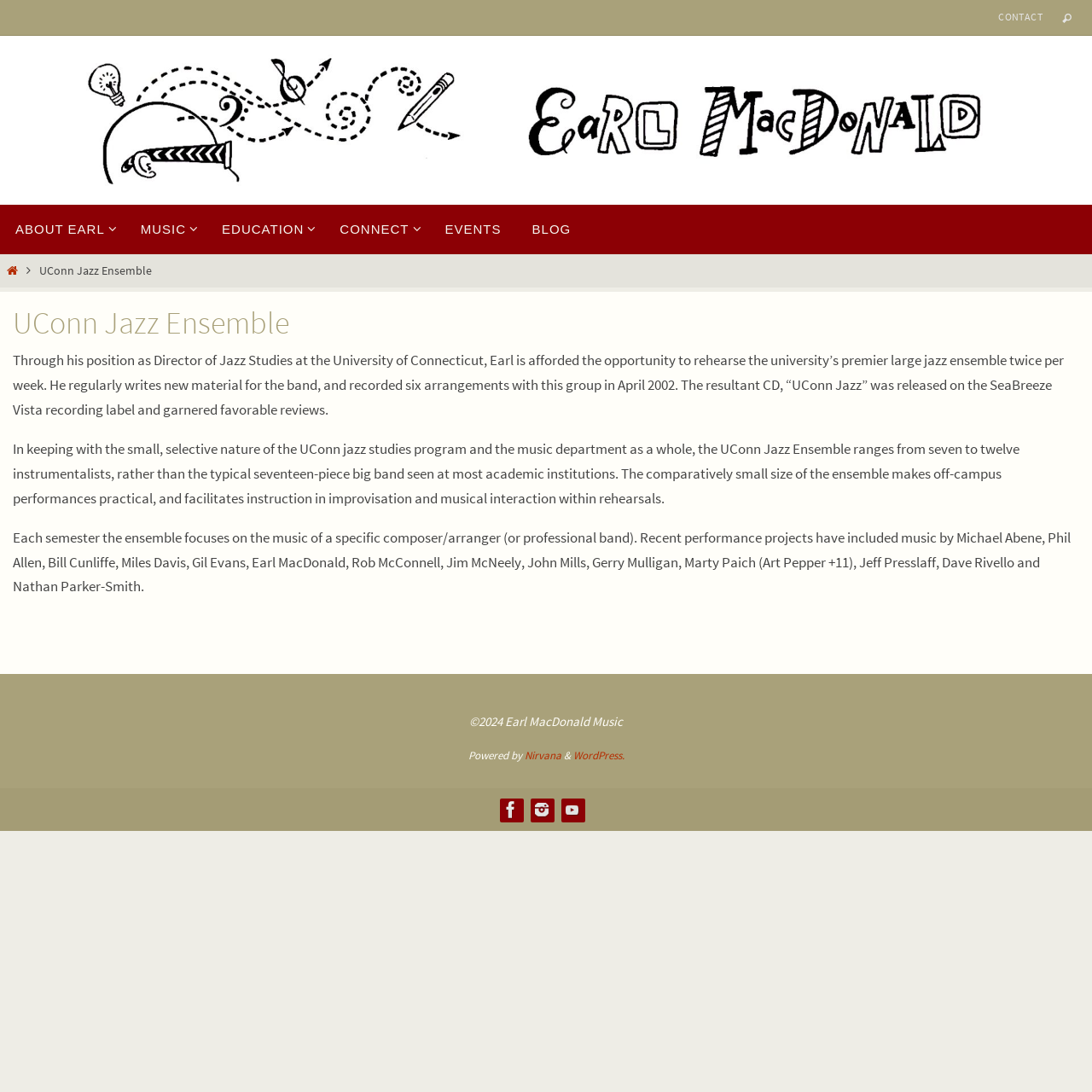Please identify the bounding box coordinates of where to click in order to follow the instruction: "Click on CONTACT".

[0.906, 0.005, 0.962, 0.026]